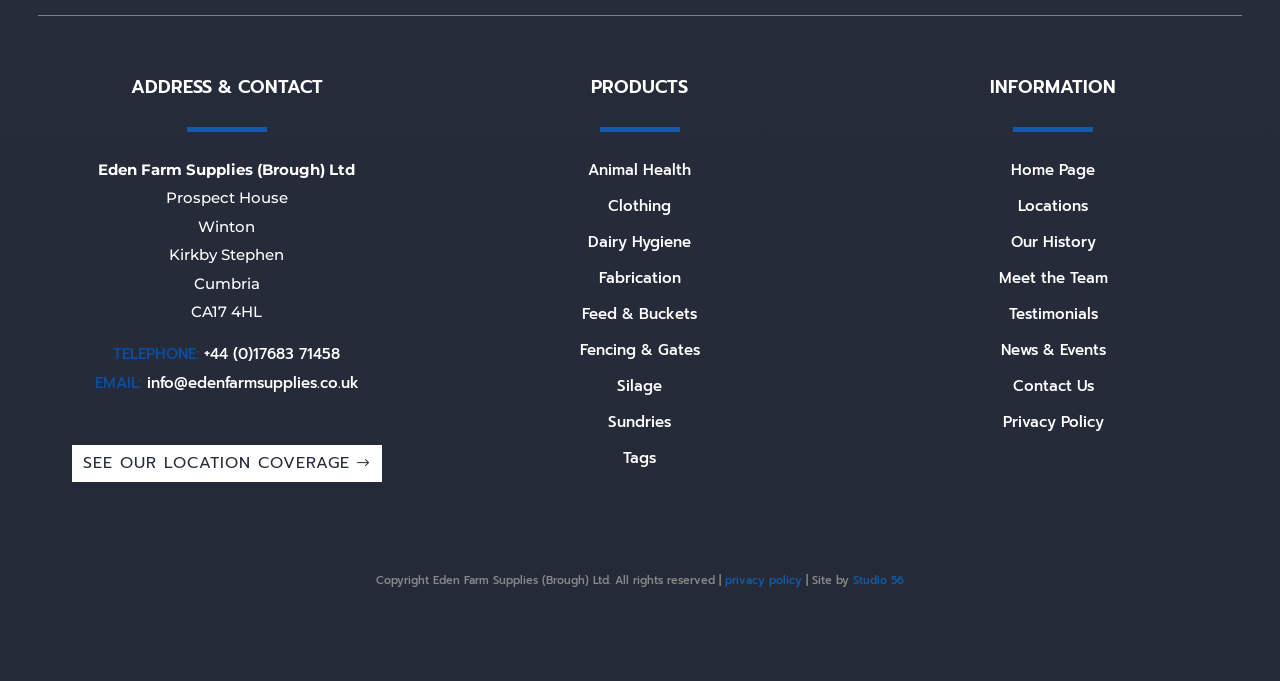Determine the bounding box coordinates of the area to click in order to meet this instruction: "Call the company".

[0.16, 0.504, 0.266, 0.536]